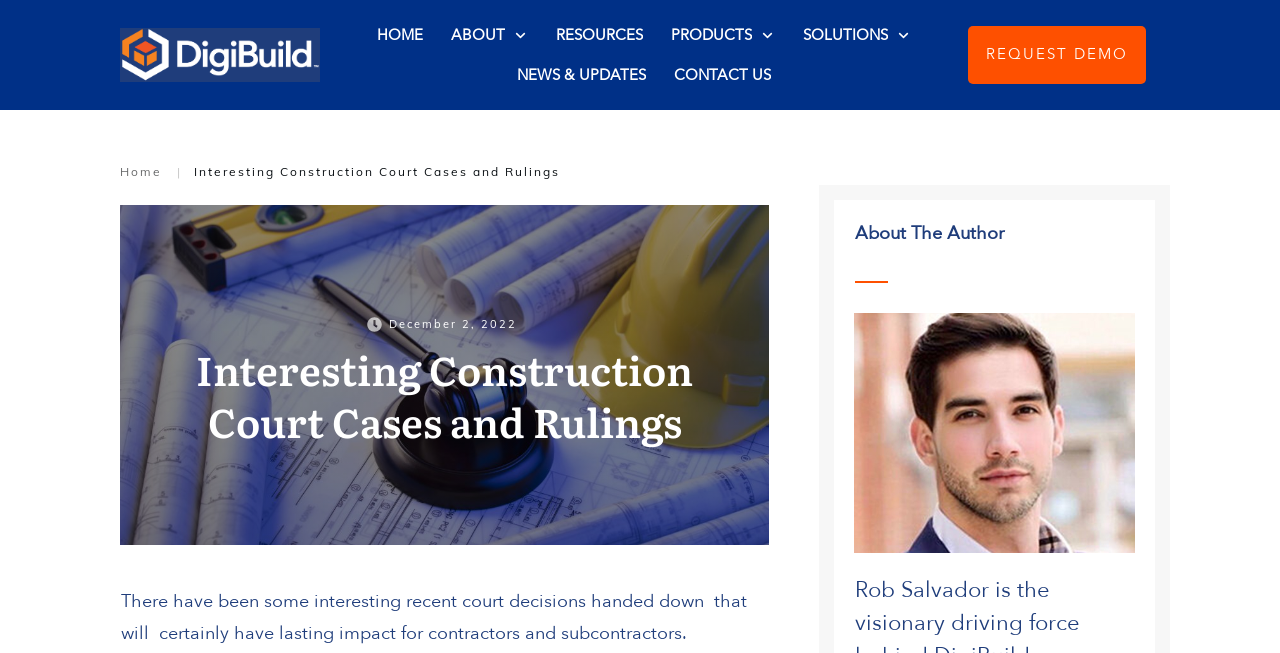Highlight the bounding box coordinates of the element you need to click to perform the following instruction: "Click on HOME."

[0.294, 0.031, 0.33, 0.077]